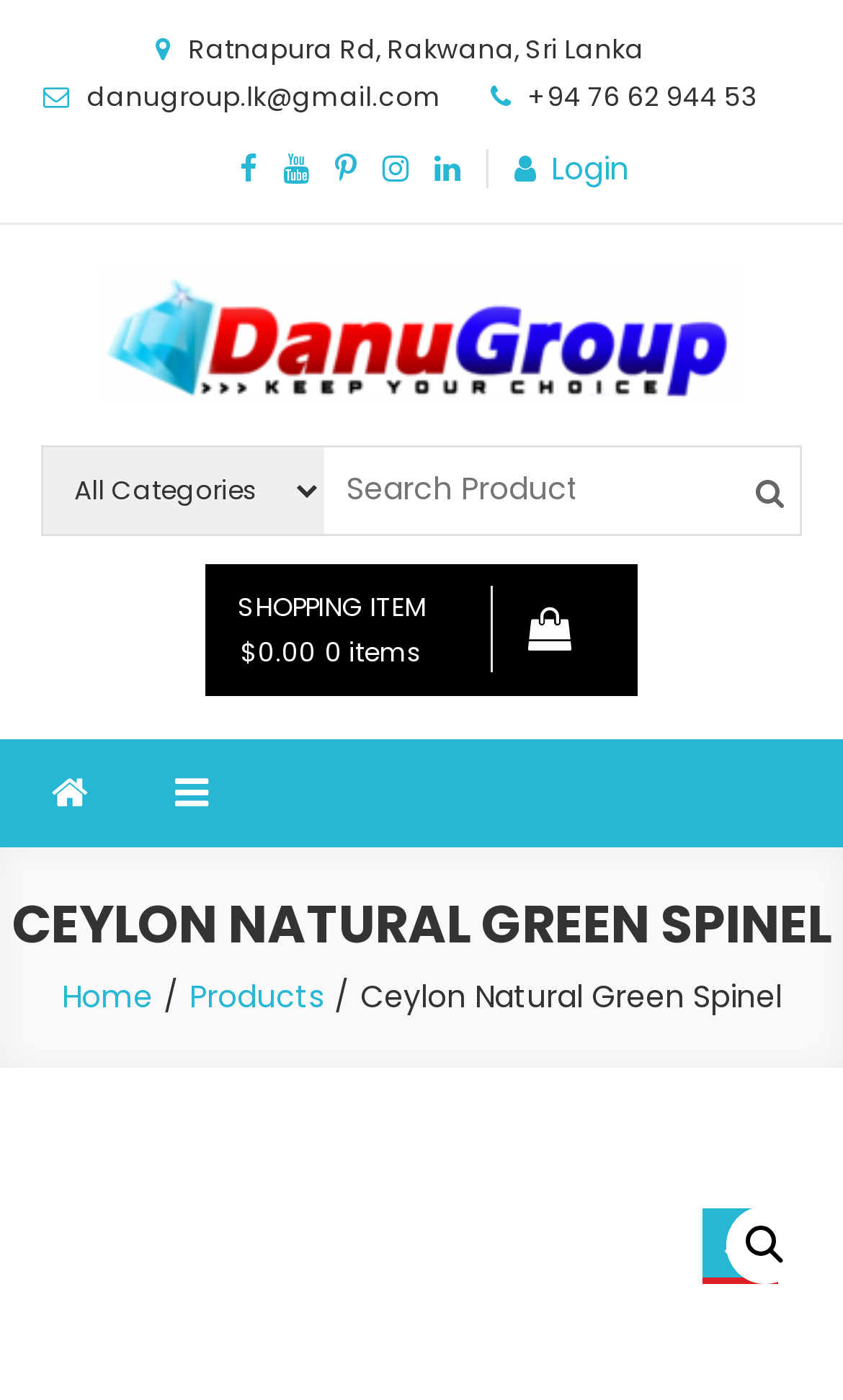Explain the webpage's layout and main content in detail.

This webpage is about Ceylon Natural Green Spinel, a type of gemstone. At the top left corner, there is a logo of Danugroup Gemstore, accompanied by a navigation menu with links to "Home" and "Products". Below the logo, there is a heading "CEYLON NATURAL GREEN SPINEL" in a prominent font.

On the top right side, there are several social media links, including Facebook, Instagram, Twitter, and others, represented by their respective icons. Next to these icons, there is a "Login" link. Below the social media links, there is a search bar with a combobox and a search button.

On the left side, there is a section with the company's contact information, including the address "Ratnapura Rd, Rakwana, Sri Lanka", email "danugroup.lk@gmail.com", and phone number "+94 76 62 944 53". Below this section, there is a link to the company's name "Danu Group" and a tagline "Natural Gemstones Directly From The Source".

In the middle of the page, there is a shopping cart link with a price of $0.00 and 0 items. Below the shopping cart link, there are two more links, one with a question mark icon and another with a phone icon.

The webpage also has a meta description that mentions Spinel as a highly valued gemstone in the international market due to its wide range of amazing colors and durability.